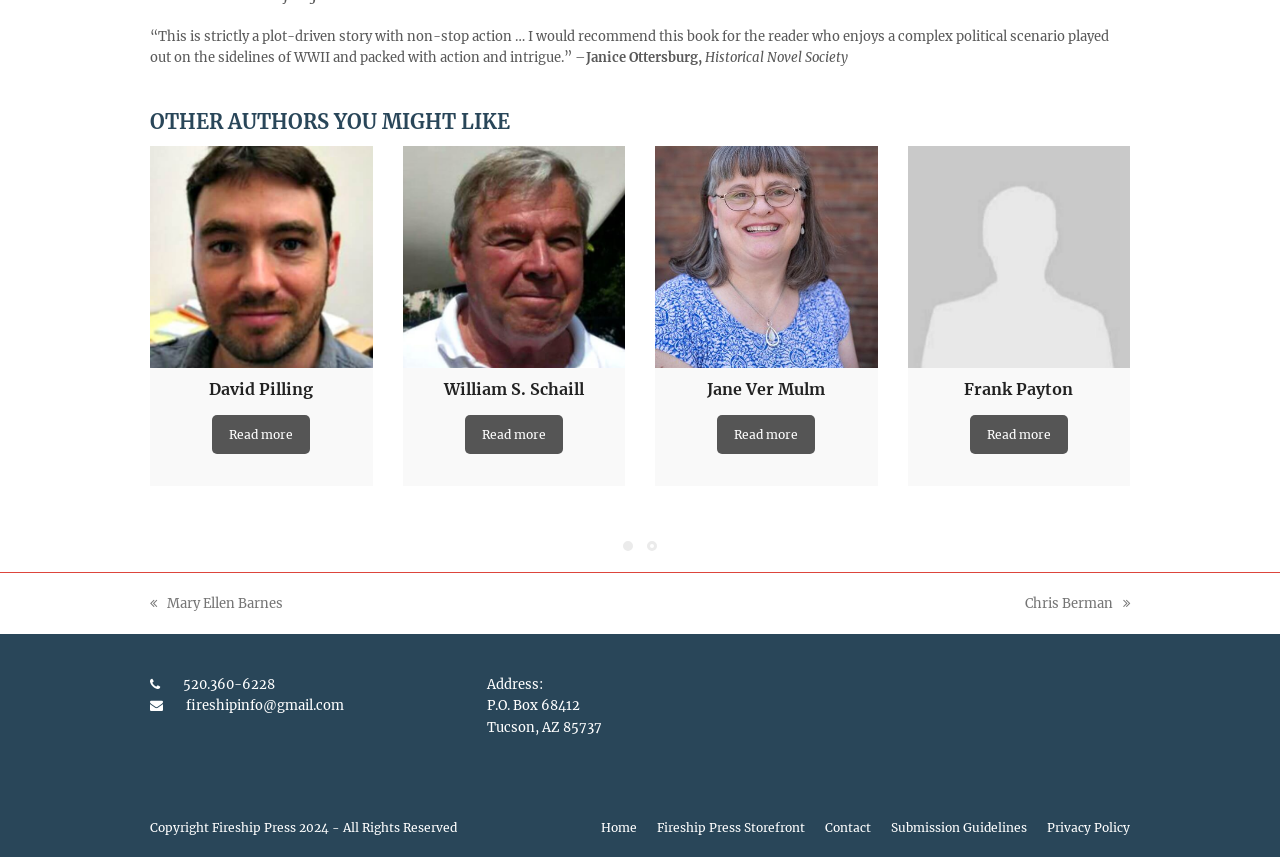Determine the bounding box coordinates of the section to be clicked to follow the instruction: "View the submission guidelines". The coordinates should be given as four float numbers between 0 and 1, formatted as [left, top, right, bottom].

[0.696, 0.957, 0.802, 0.974]